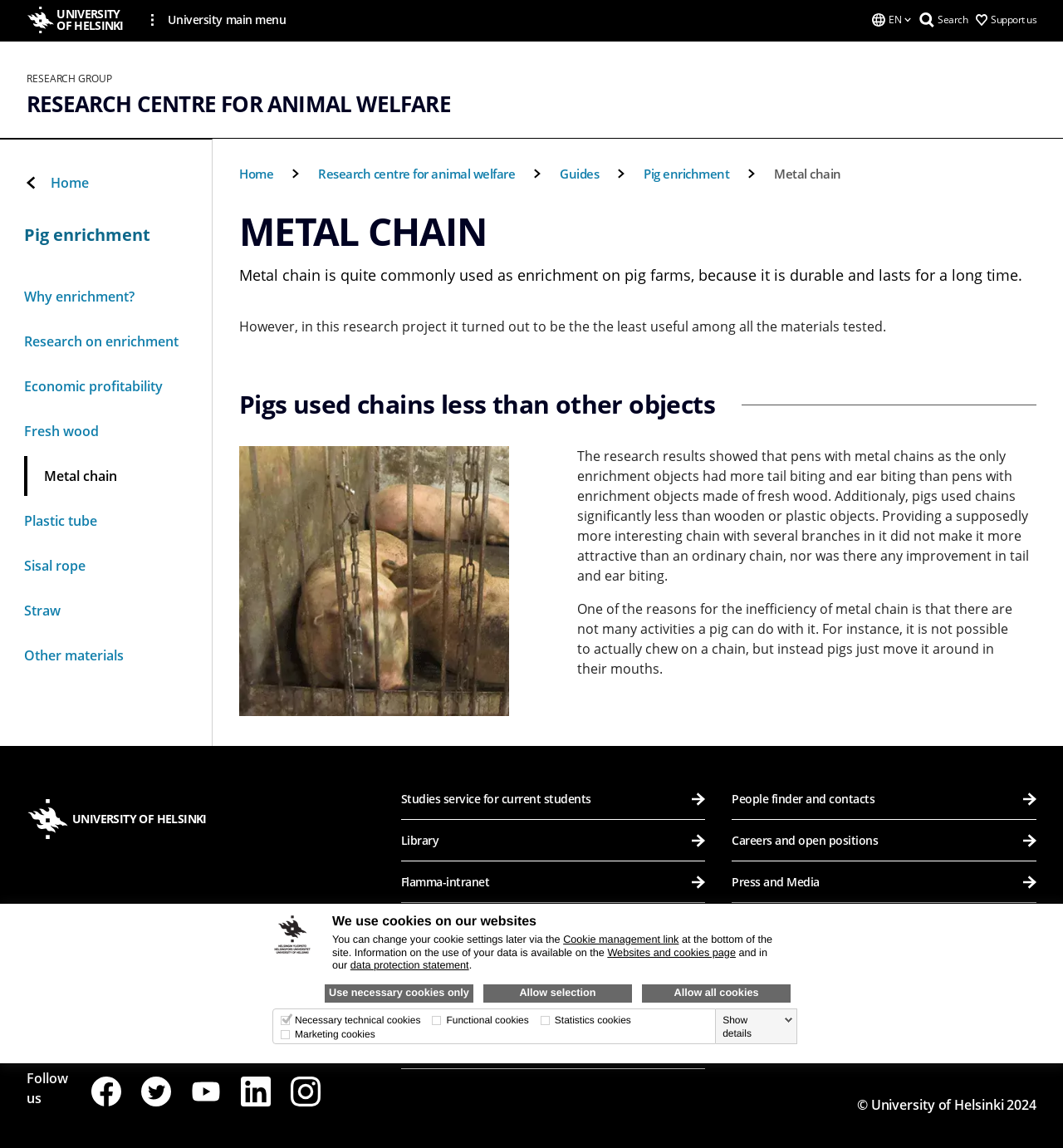What is the purpose of metal chain on pig farms?
Provide a detailed and extensive answer to the question.

I found the answer by reading the text that says 'Metal chain is quite commonly used as enrichment on pig farms, because it is durable and lasts for a long time.'